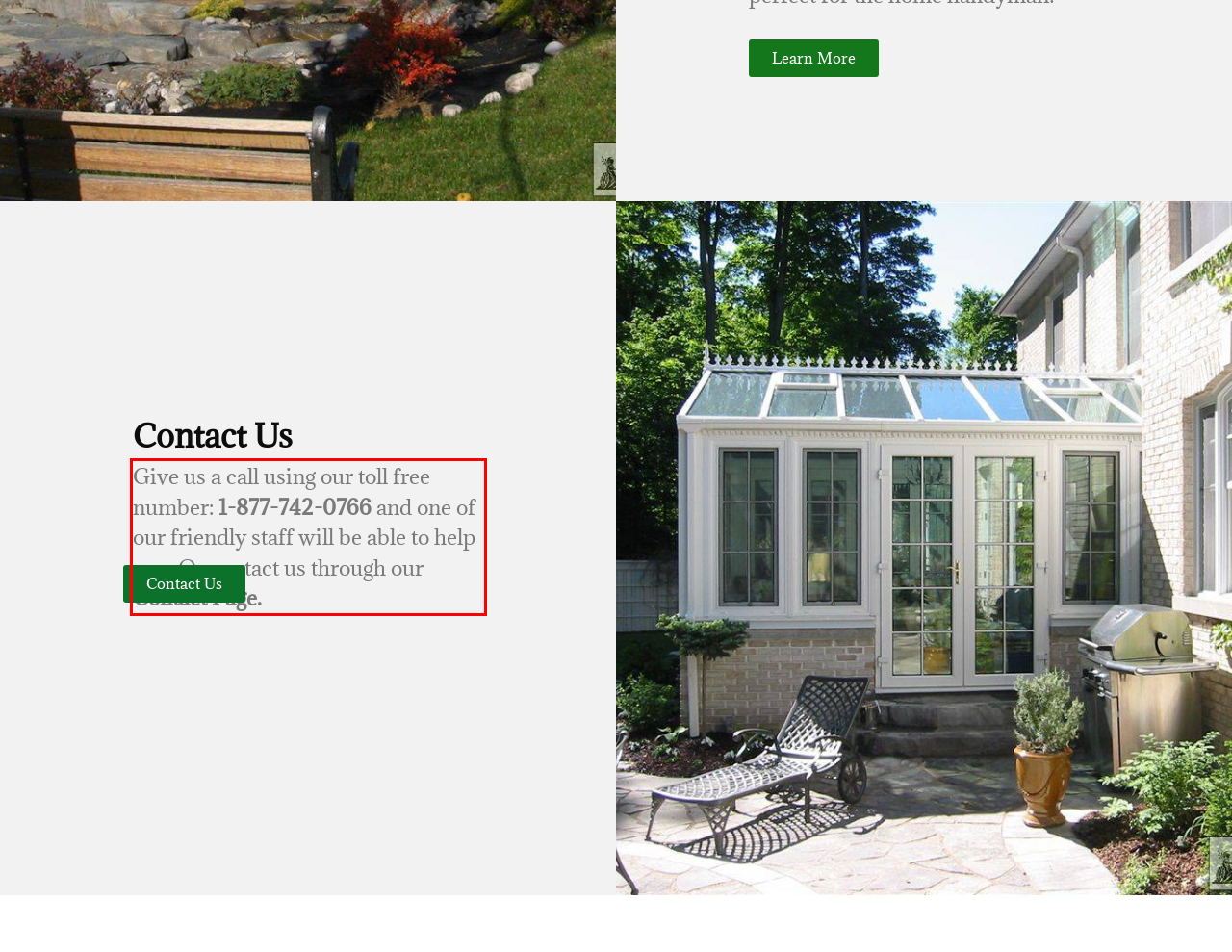You are presented with a webpage screenshot featuring a red bounding box. Perform OCR on the text inside the red bounding box and extract the content.

Give us a call using our toll free number: 1-877-742-0766 and one of our friendly staff will be able to help you. Or contact us through our Contact Page.